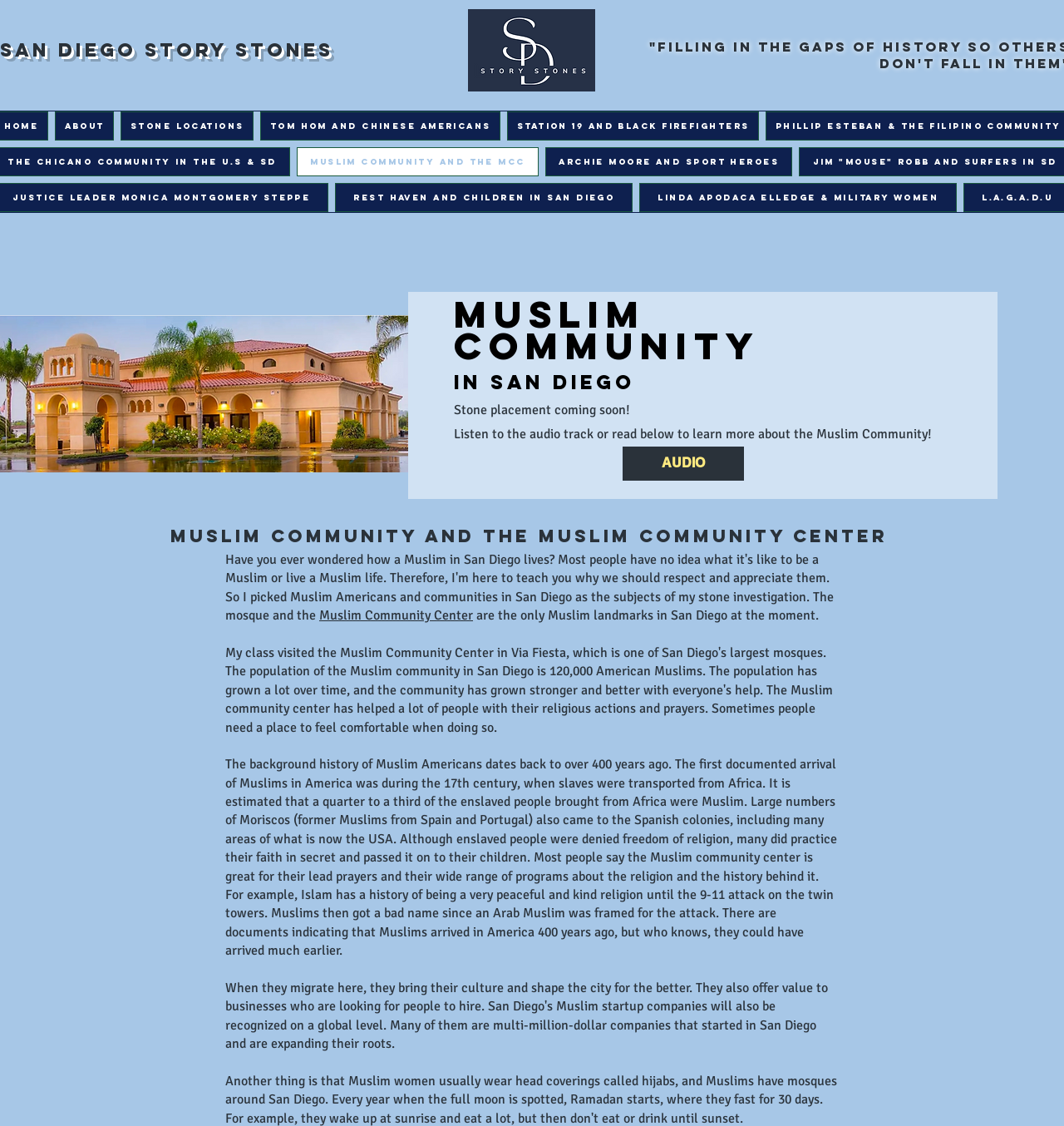Using the provided element description: "Muslim Community and the MCC", identify the bounding box coordinates. The coordinates should be four floats between 0 and 1 in the order [left, top, right, bottom].

[0.279, 0.131, 0.506, 0.157]